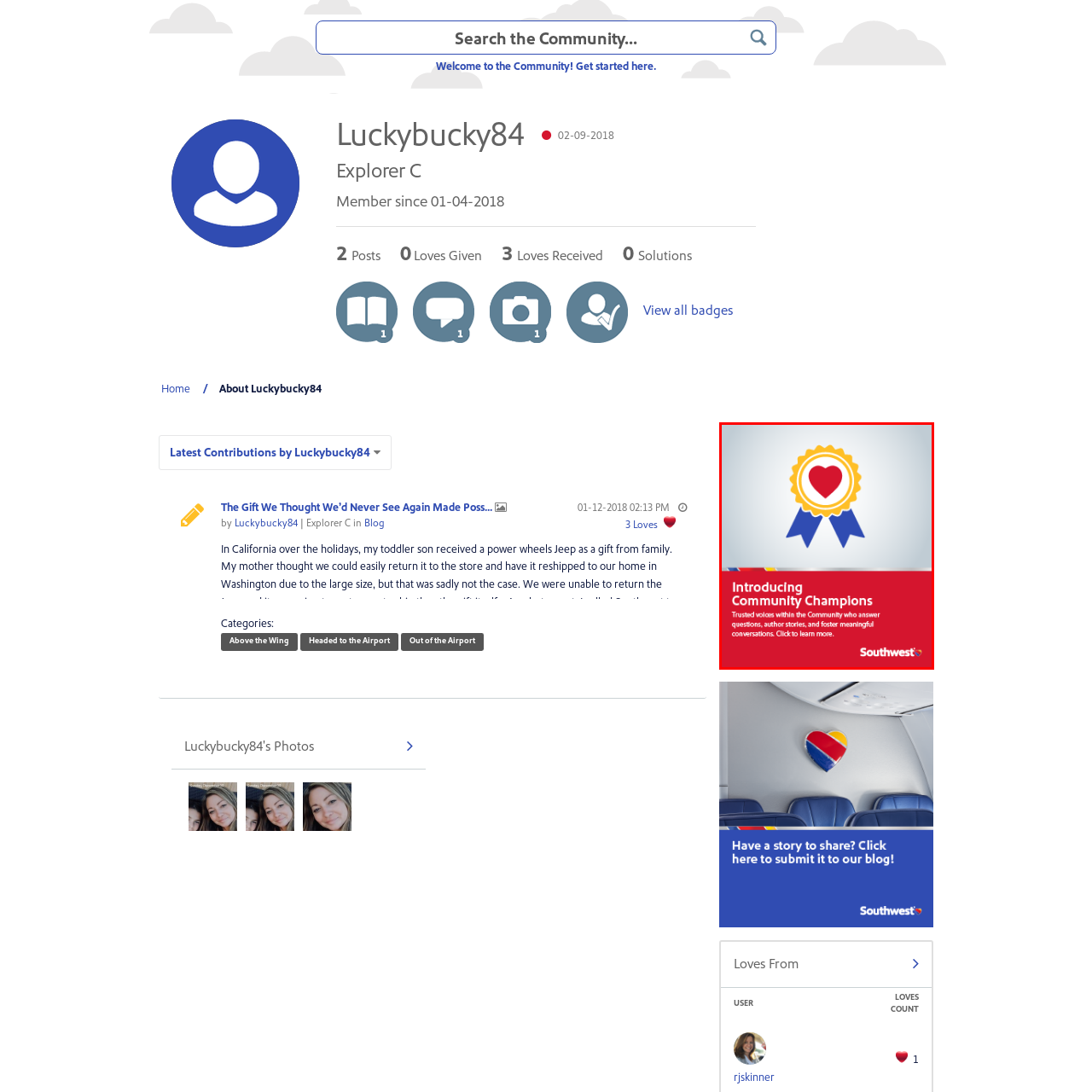Look at the image highlighted by the red boundary and answer the question with a succinct word or phrase:
What is the color of the heart emblem?

Red